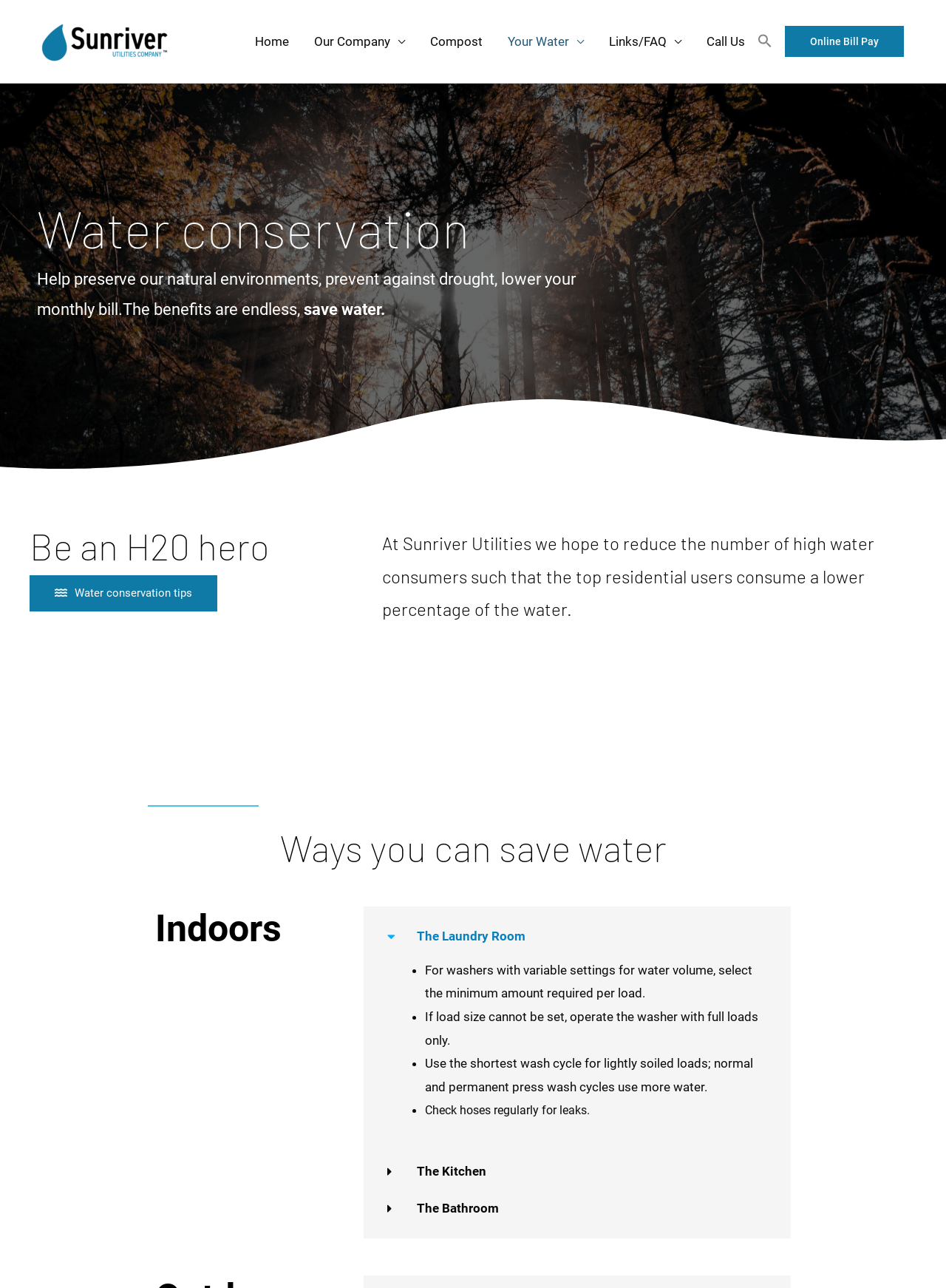Provide a short answer using a single word or phrase for the following question: 
What is the shortest wash cycle for?

Lightly soiled loads